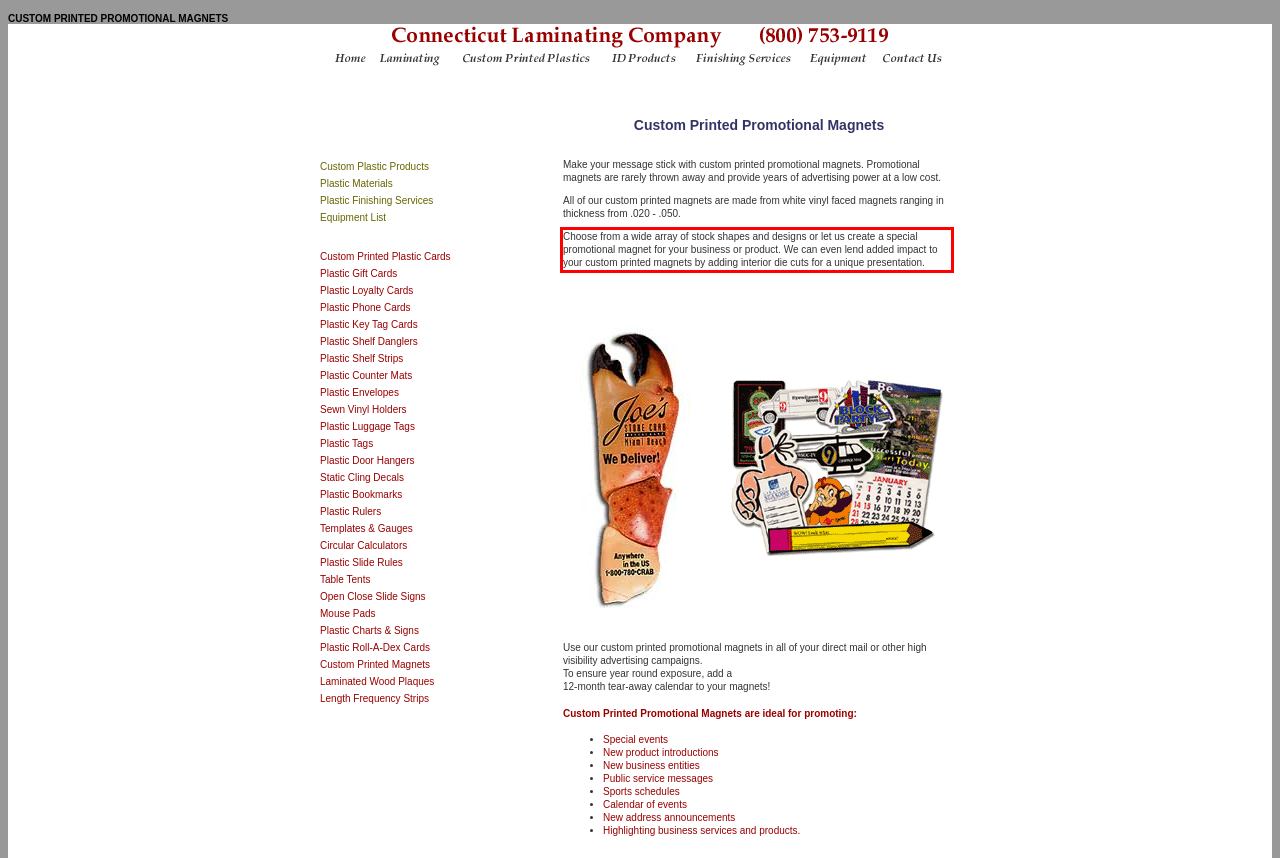Examine the screenshot of the webpage, locate the red bounding box, and perform OCR to extract the text contained within it.

Choose from a wide array of stock shapes and designs or let us create a special promotional magnet for your business or product. We can even lend added impact to your custom printed magnets by adding interior die cuts for a unique presentation.